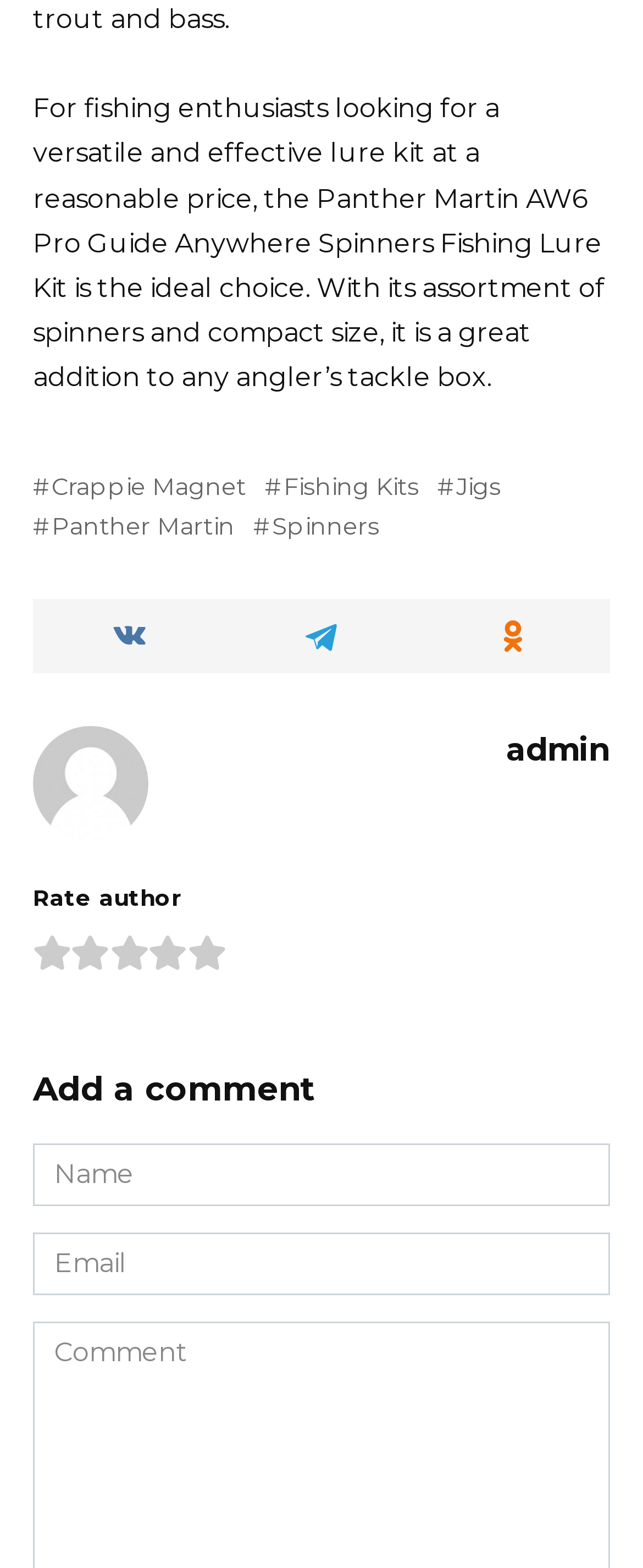Please specify the bounding box coordinates of the clickable region to carry out the following instruction: "Add a comment". The coordinates should be four float numbers between 0 and 1, in the format [left, top, right, bottom].

[0.051, 0.682, 0.49, 0.707]